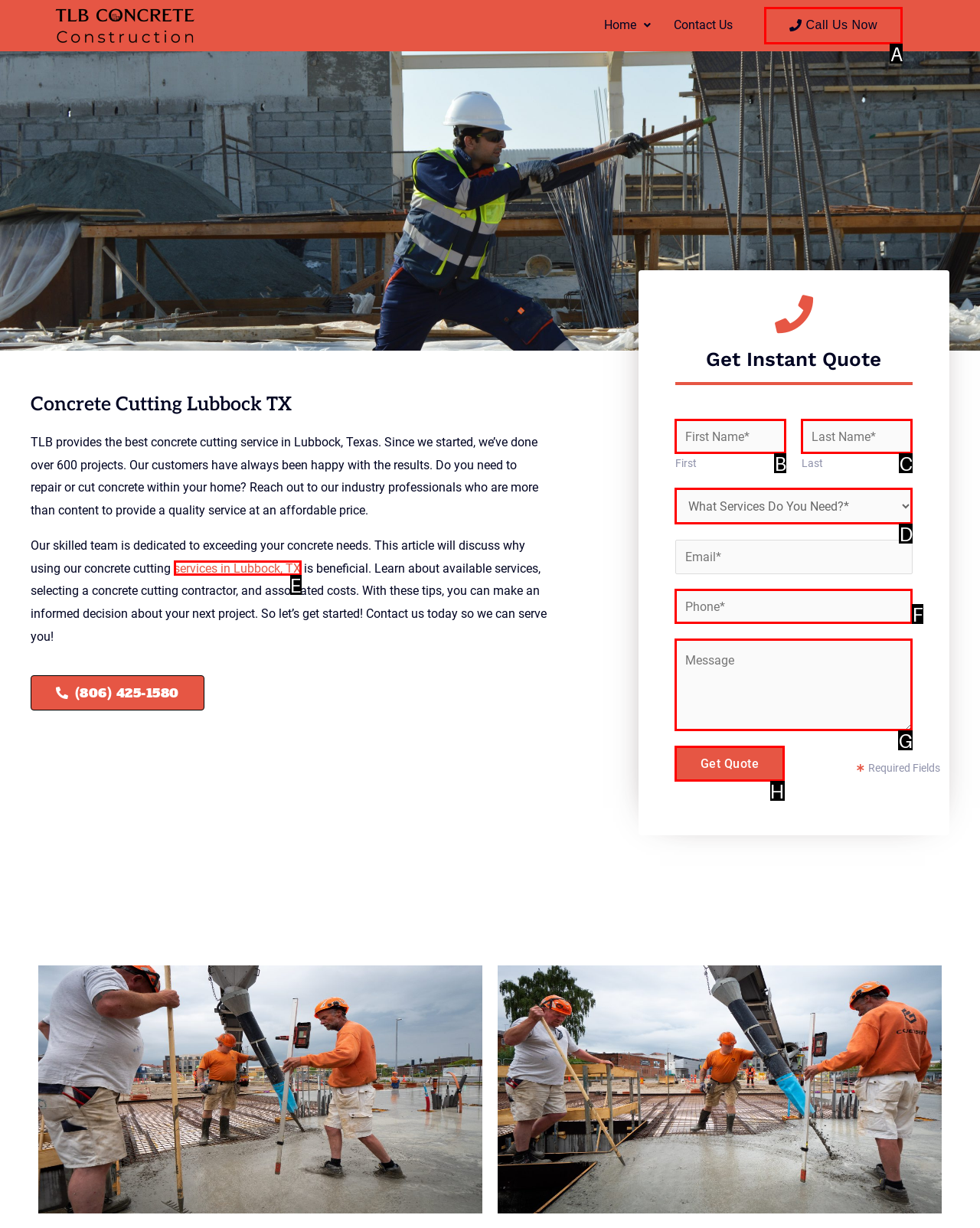Identify the correct option to click in order to complete this task: Click the 'Call Us Now' link
Answer with the letter of the chosen option directly.

A